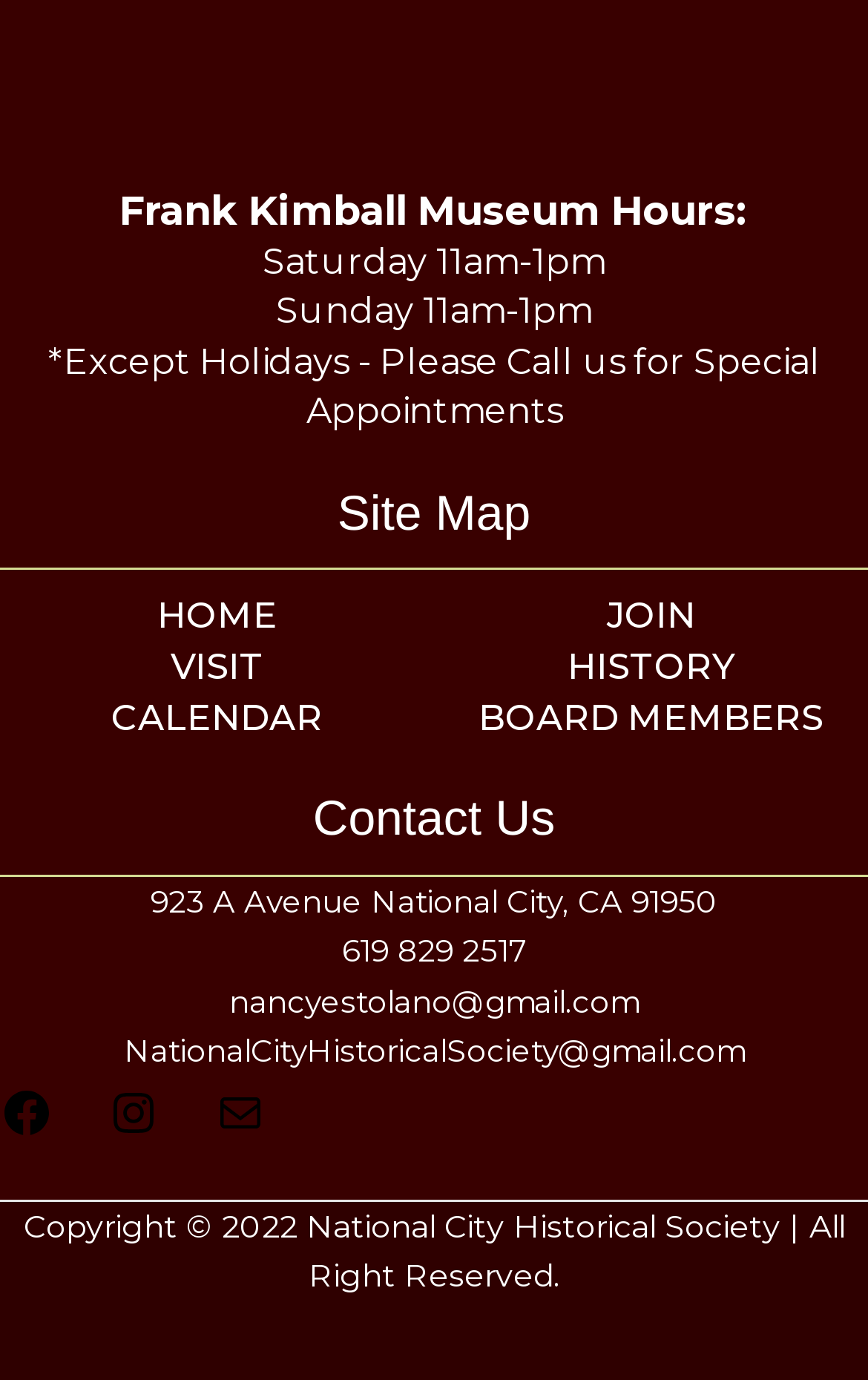Please determine the bounding box coordinates, formatted as (top-left x, top-left y, bottom-right x, bottom-right y), with all values as floating point numbers between 0 and 1. Identify the bounding box of the region described as: Join

[0.699, 0.431, 0.801, 0.462]